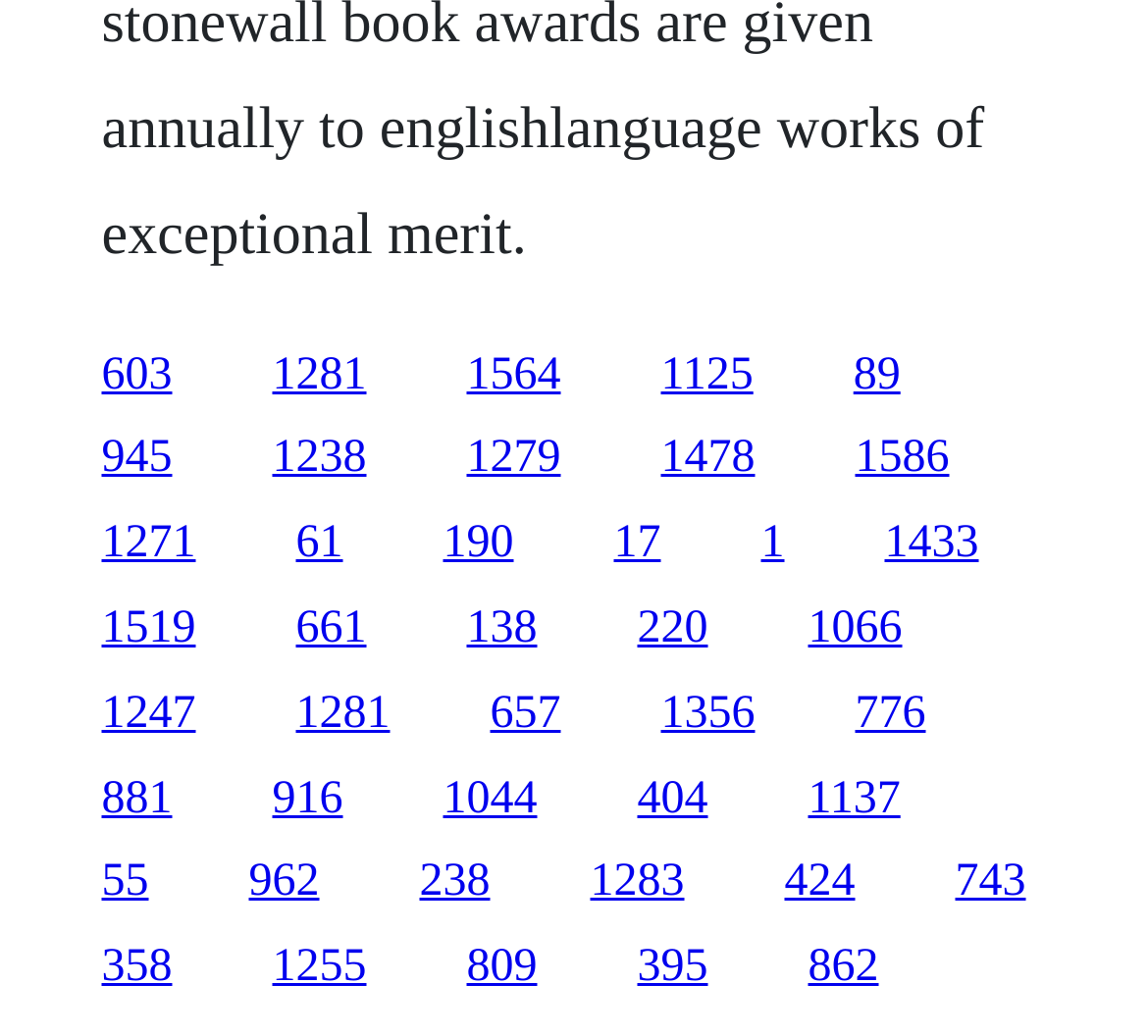Locate the UI element described by 916 and provide its bounding box coordinates. Use the format (top-left x, top-left y, bottom-right x, bottom-right y) with all values as floating point numbers between 0 and 1.

[0.237, 0.746, 0.299, 0.794]